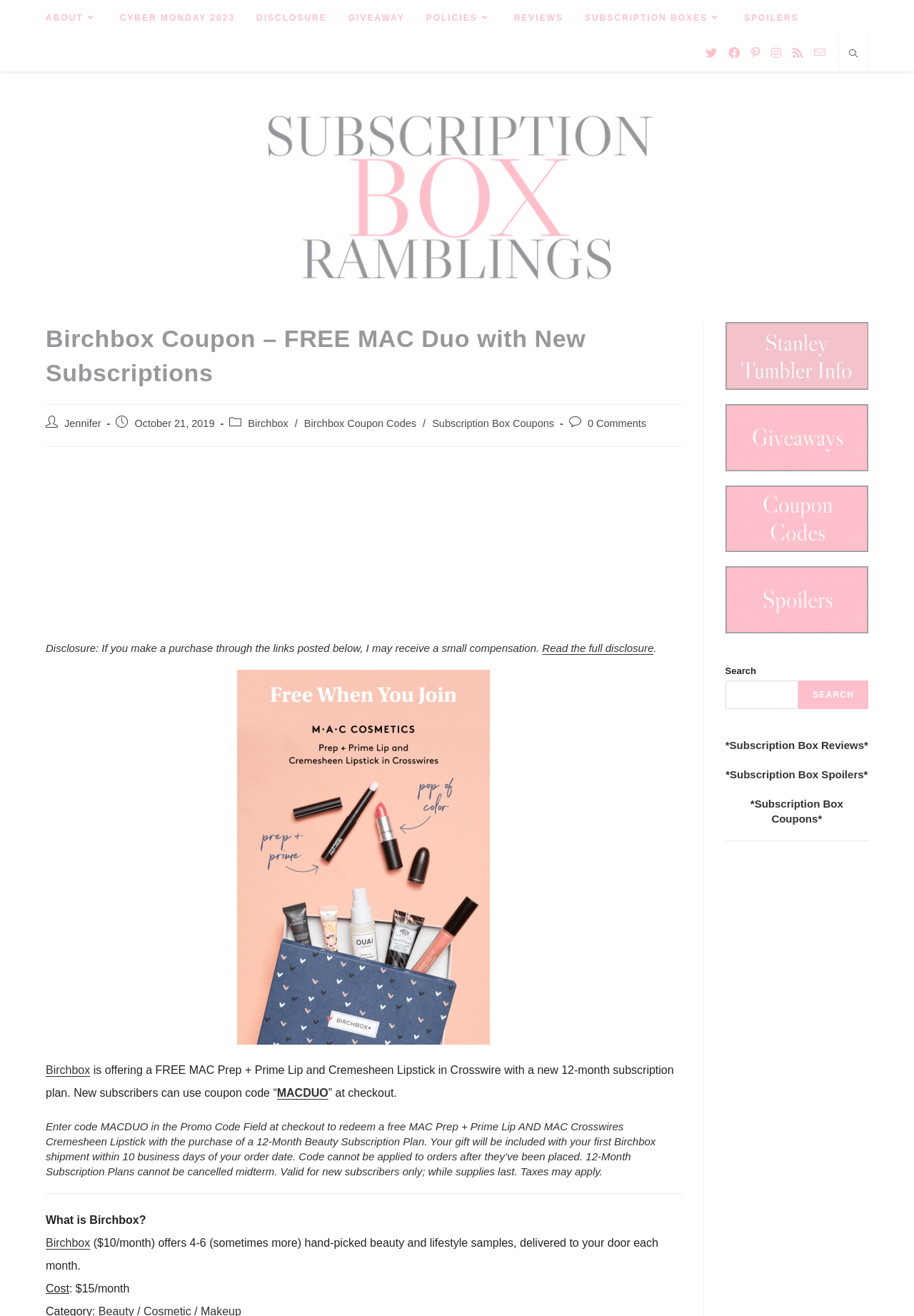Locate the bounding box coordinates of the element that should be clicked to execute the following instruction: "Click on the 'Birchbox' link".

[0.05, 0.808, 0.099, 0.818]